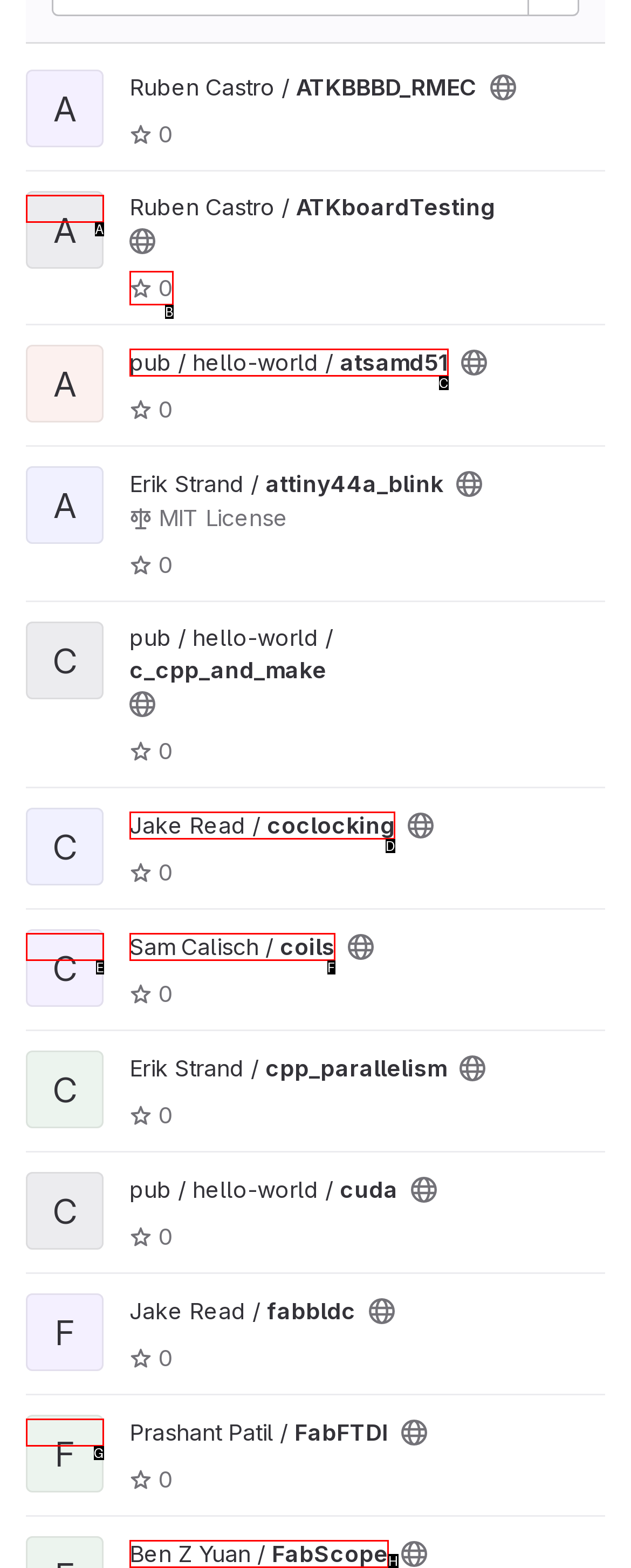What letter corresponds to the UI element described here: pub / hello-world / atsamd51
Reply with the letter from the options provided.

C